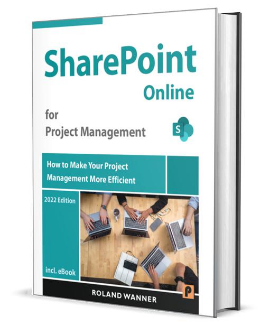With reference to the screenshot, provide a detailed response to the question below:
What is included with the book?

The bottom of the book cover emphasizes the inclusion of an eBook version, making it a versatile resource for readers, in addition to the physical book.